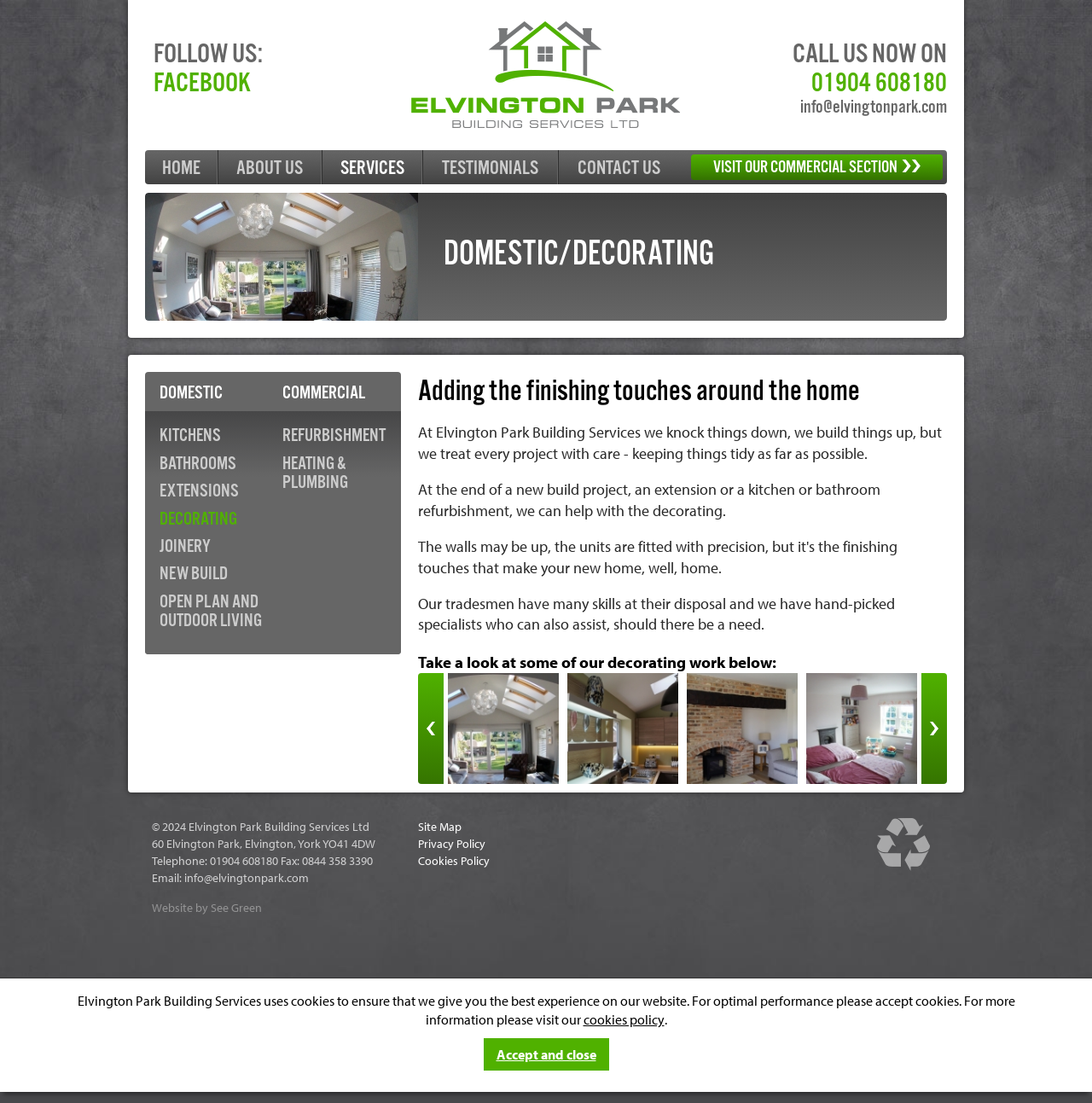Find the bounding box coordinates of the area to click in order to follow the instruction: "Visit Sharon Pope's homepage".

None